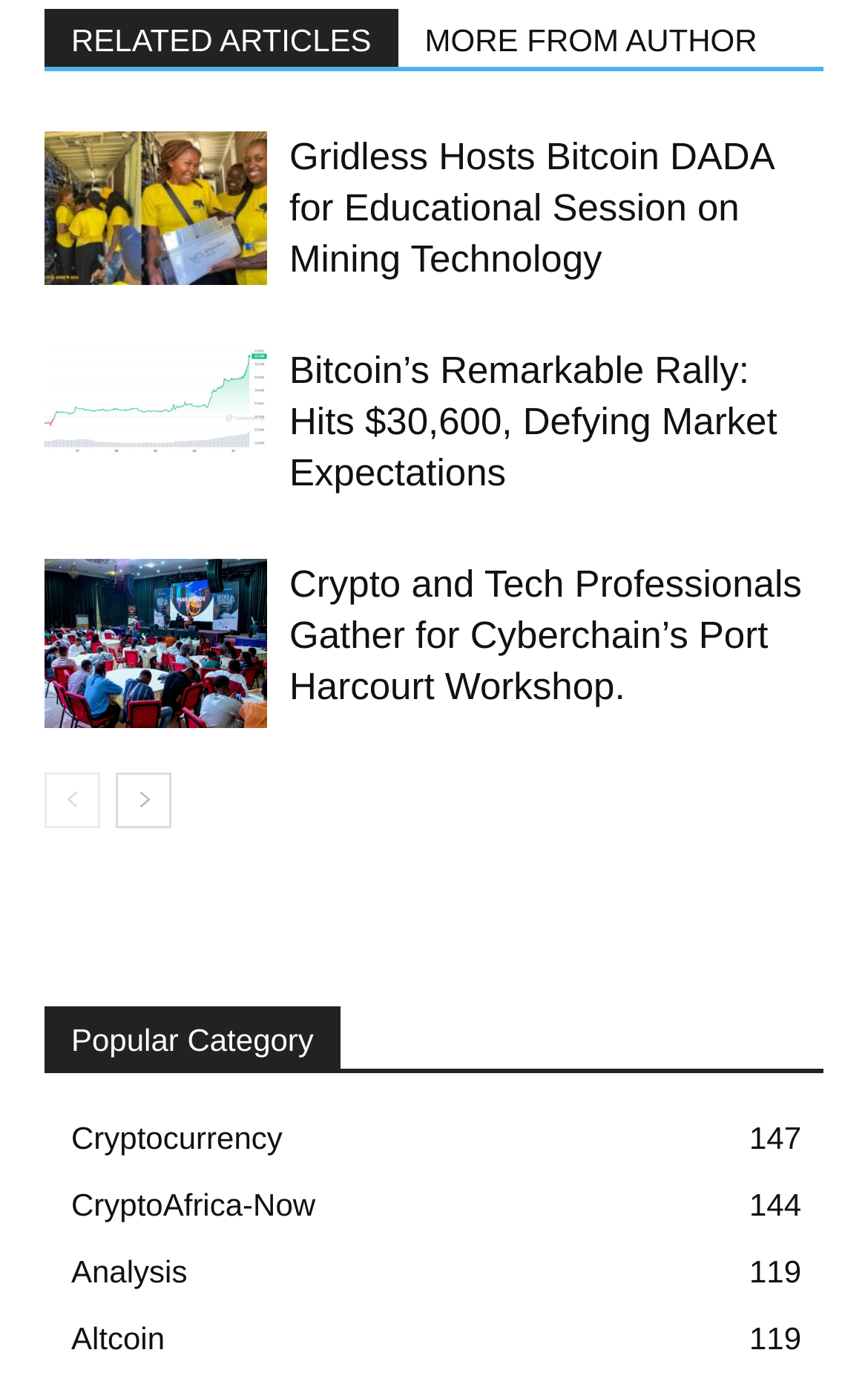Specify the bounding box coordinates of the element's region that should be clicked to achieve the following instruction: "Read 'Gridless Hosts Bitcoin DADA for Educational Session on Mining Technology'". The bounding box coordinates consist of four float numbers between 0 and 1, in the format [left, top, right, bottom].

[0.333, 0.095, 0.949, 0.205]